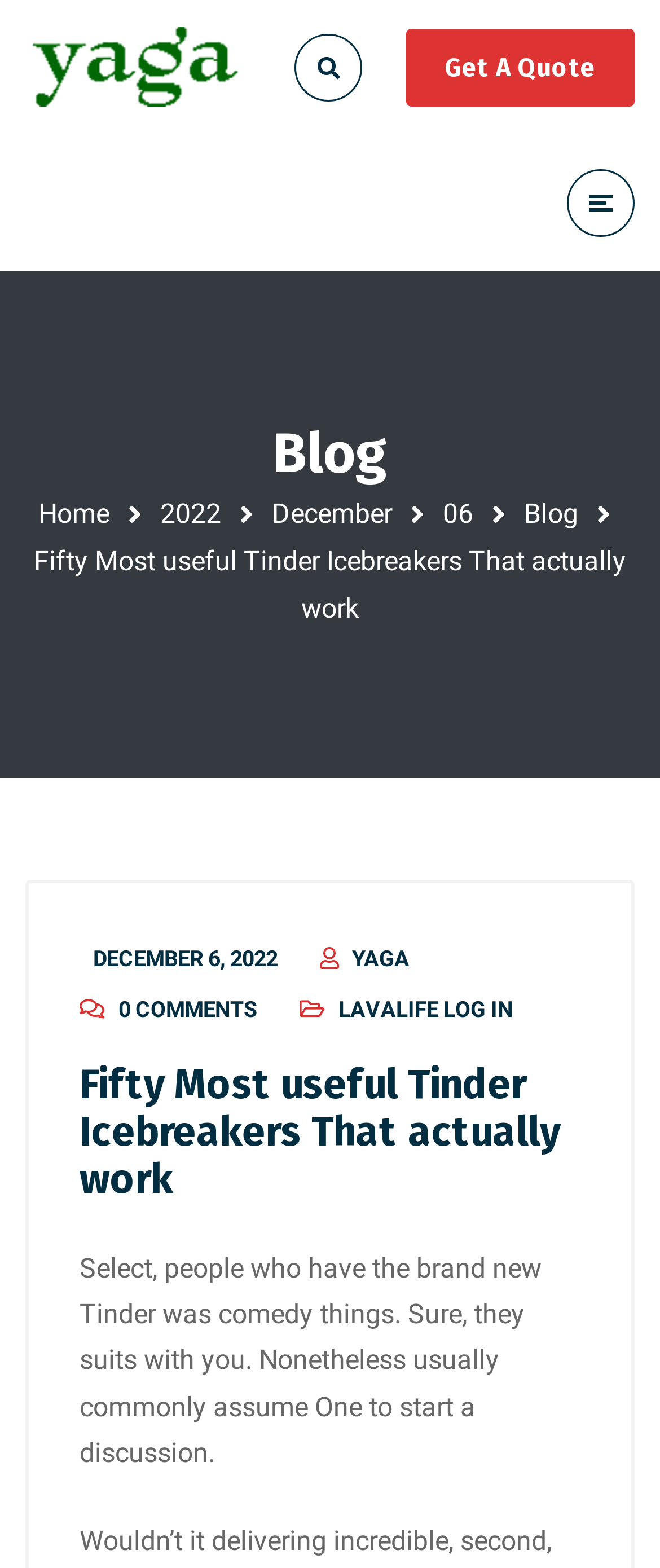Answer briefly with one word or phrase:
What is the name of the blog?

Yaga Solutions